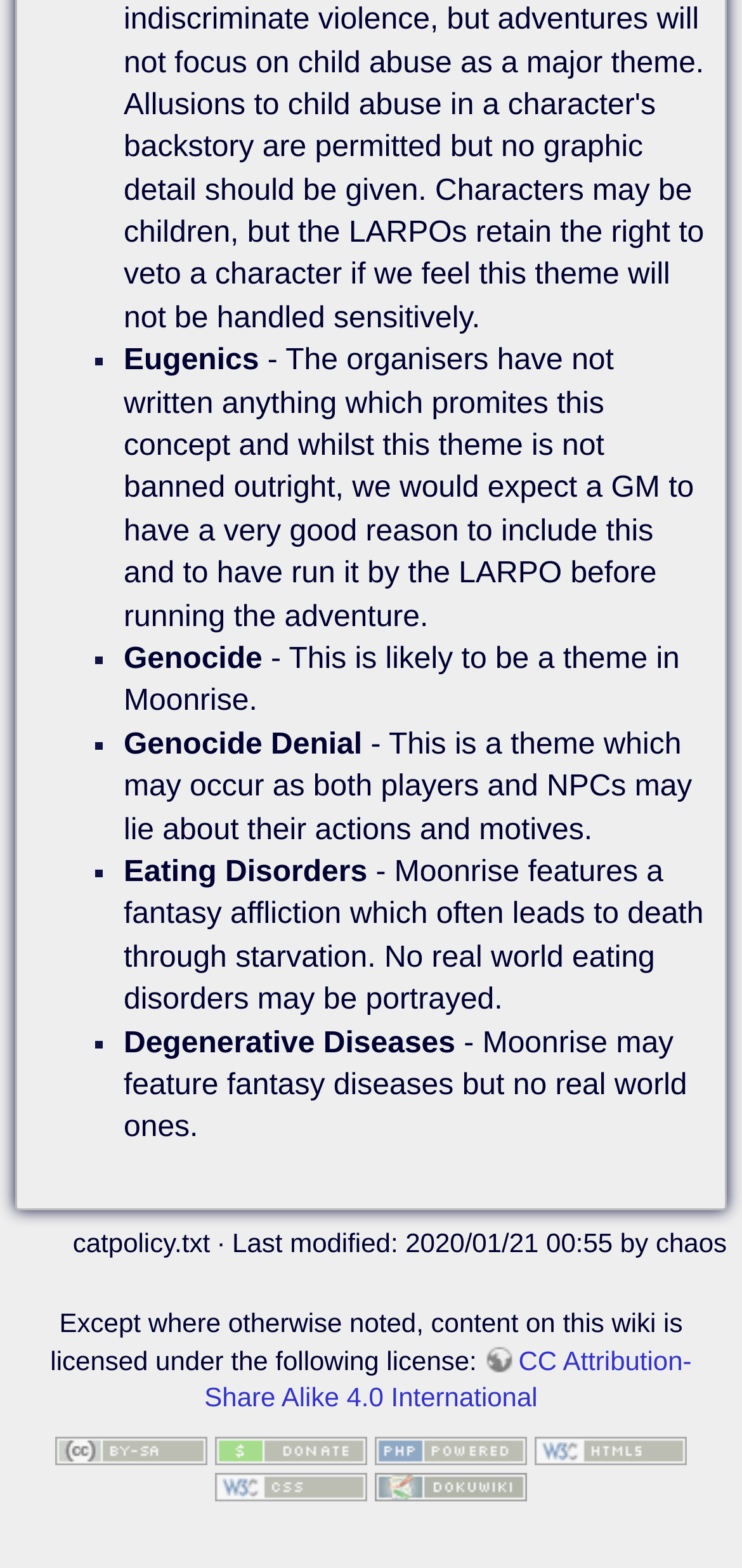Identify the bounding box of the UI component described as: "title="Driven by DokuWiki"".

[0.505, 0.937, 0.71, 0.957]